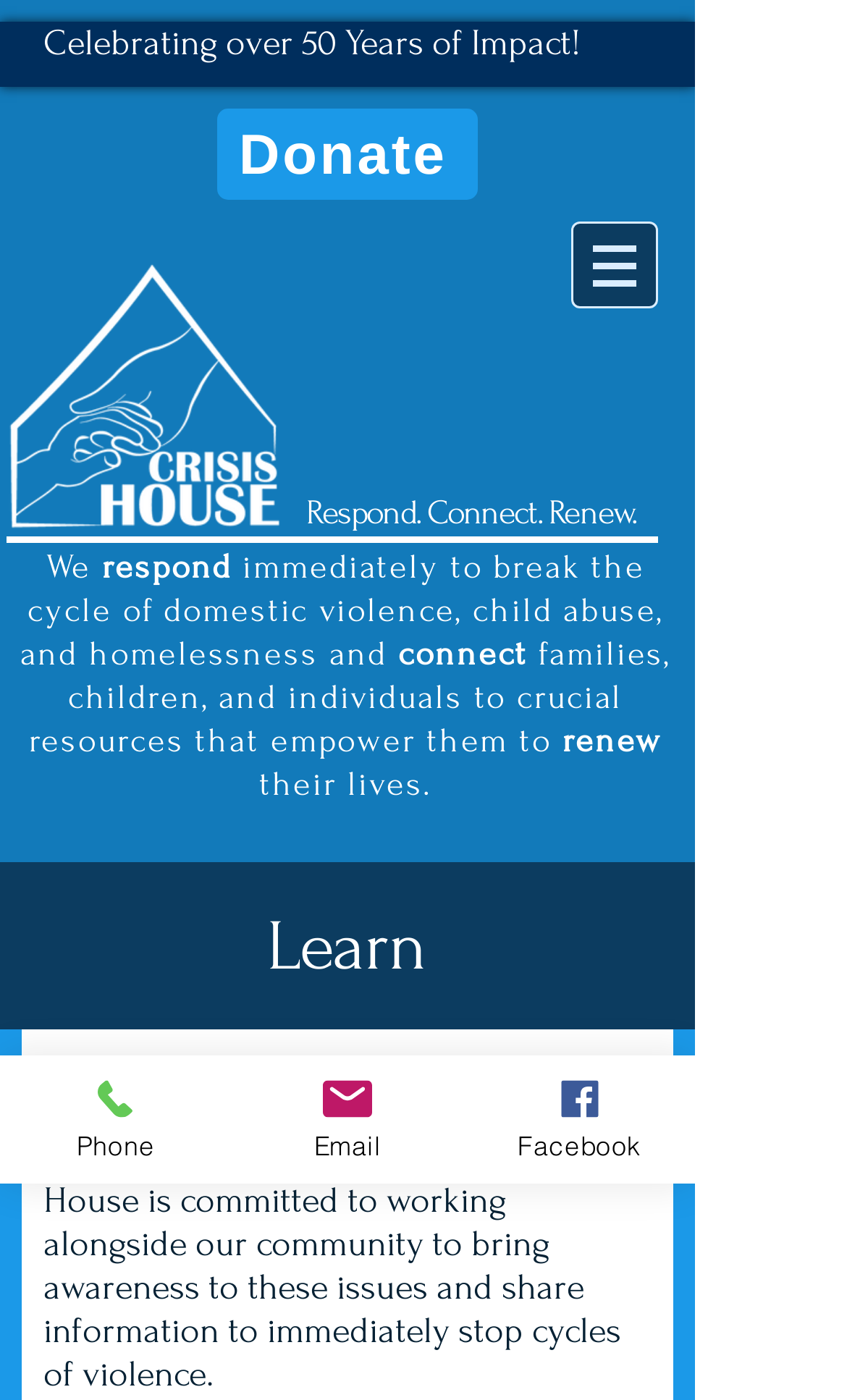Provide a comprehensive caption for the webpage.

The webpage is about the "Crisis House" organization, which is celebrating over 50 years of impact. At the top of the page, there is a prominent heading announcing this milestone. Below it, there is a link to "Donate" and an image of the organization's logo, "crisis-house.png", which is accompanied by a link with an image description "Mother hugging daughter and smiling".

Further down, there is a detailed heading that explains the organization's mission, which is to respond to domestic violence, child abuse, and homelessness, and connect individuals and families to crucial resources. 

On the top-right side of the page, there is a navigation menu labeled "Site", which has a button with a popup menu. The menu button is accompanied by a small image.

Below the mission statement, there is a heading "Learn" that seems to be a section title. 

At the bottom of the page, there are three links to contact the organization: "Phone", "Email", and "Facebook". Each link is accompanied by a small image.